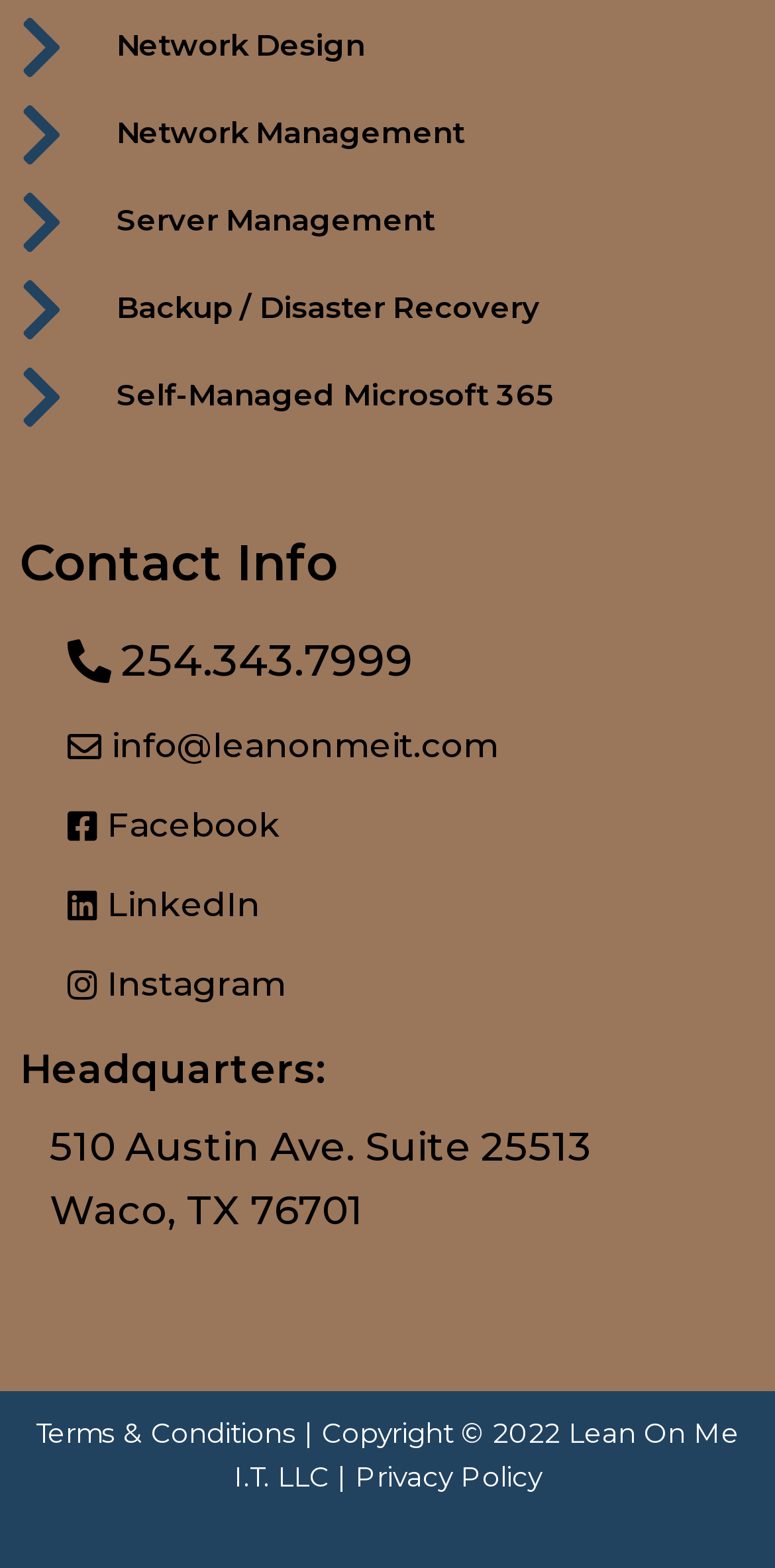Identify the bounding box coordinates of the clickable region necessary to fulfill the following instruction: "Call 254.343.7999". The bounding box coordinates should be four float numbers between 0 and 1, i.e., [left, top, right, bottom].

[0.026, 0.392, 0.595, 0.452]